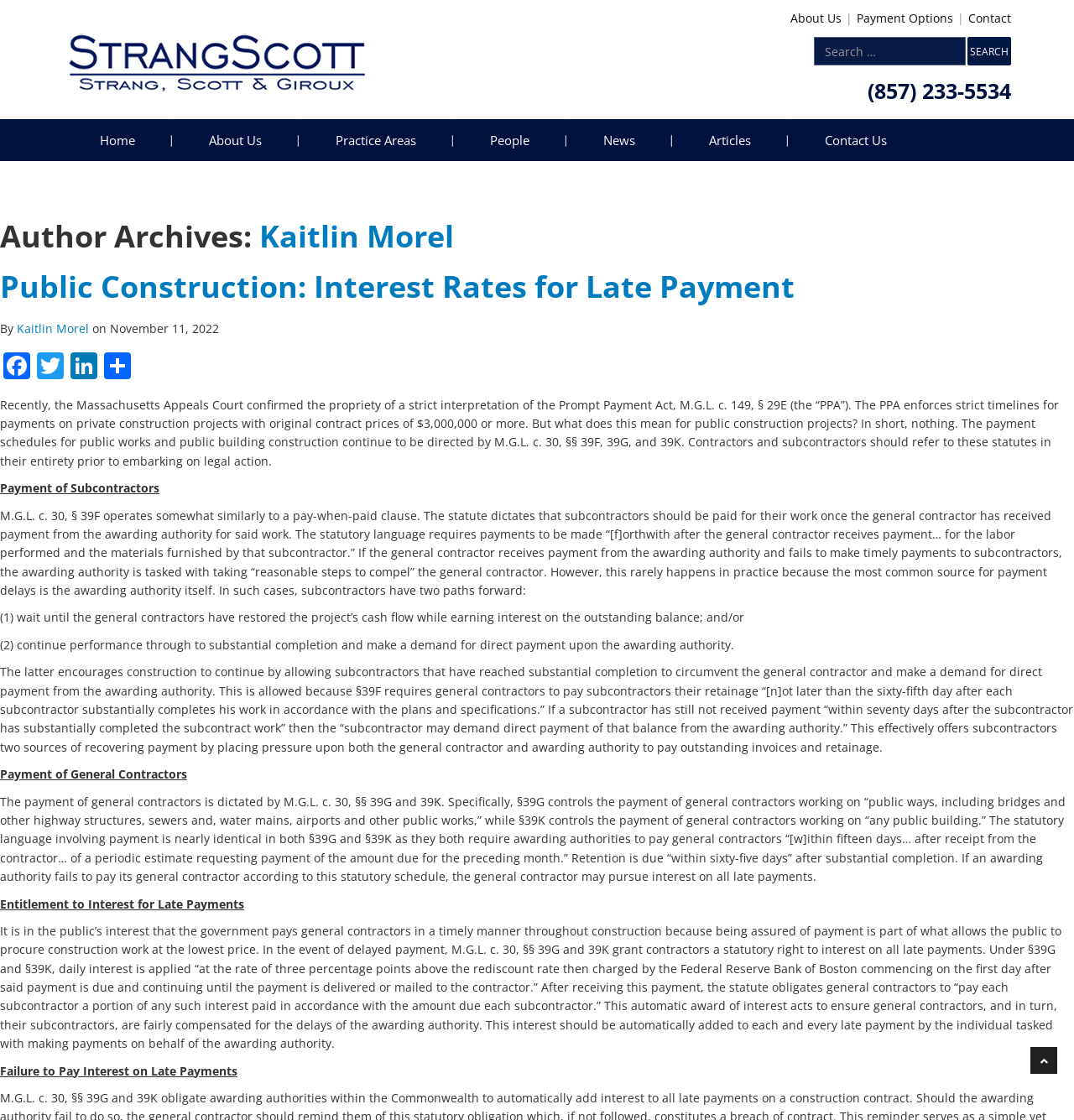Kindly provide the bounding box coordinates of the section you need to click on to fulfill the given instruction: "Search for something".

[0.758, 0.033, 0.899, 0.059]